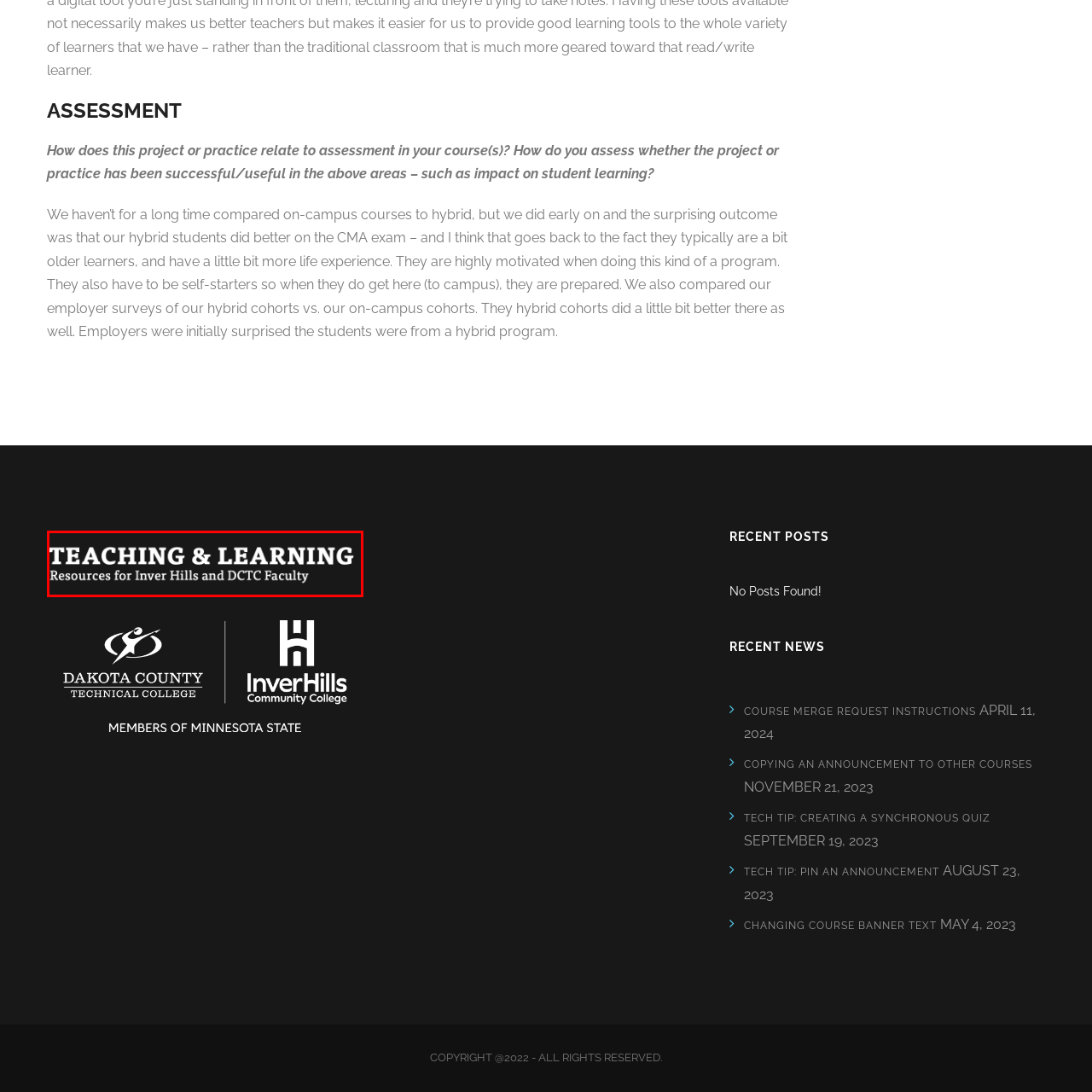Provide a thorough description of the image enclosed within the red border.

The image titled "Faculty Resources" features a bold and prominent typographic design that emphasizes the importance of educational support. At the top, the text reads "TEACHING & LEARNING," highlighting the focus on fostering effective instruction and academic development. Below this, the phrase "Resources for Inver Hills and DCTC Faculty" indicates that the content is specifically tailored to assist faculty members from these institutions. The overall aesthetic is modern and professional, set against a dark background that enhances readability and draws attention to the message. This visual serves as a gateway to various resources aimed at enriching the teaching experience and supporting student success.